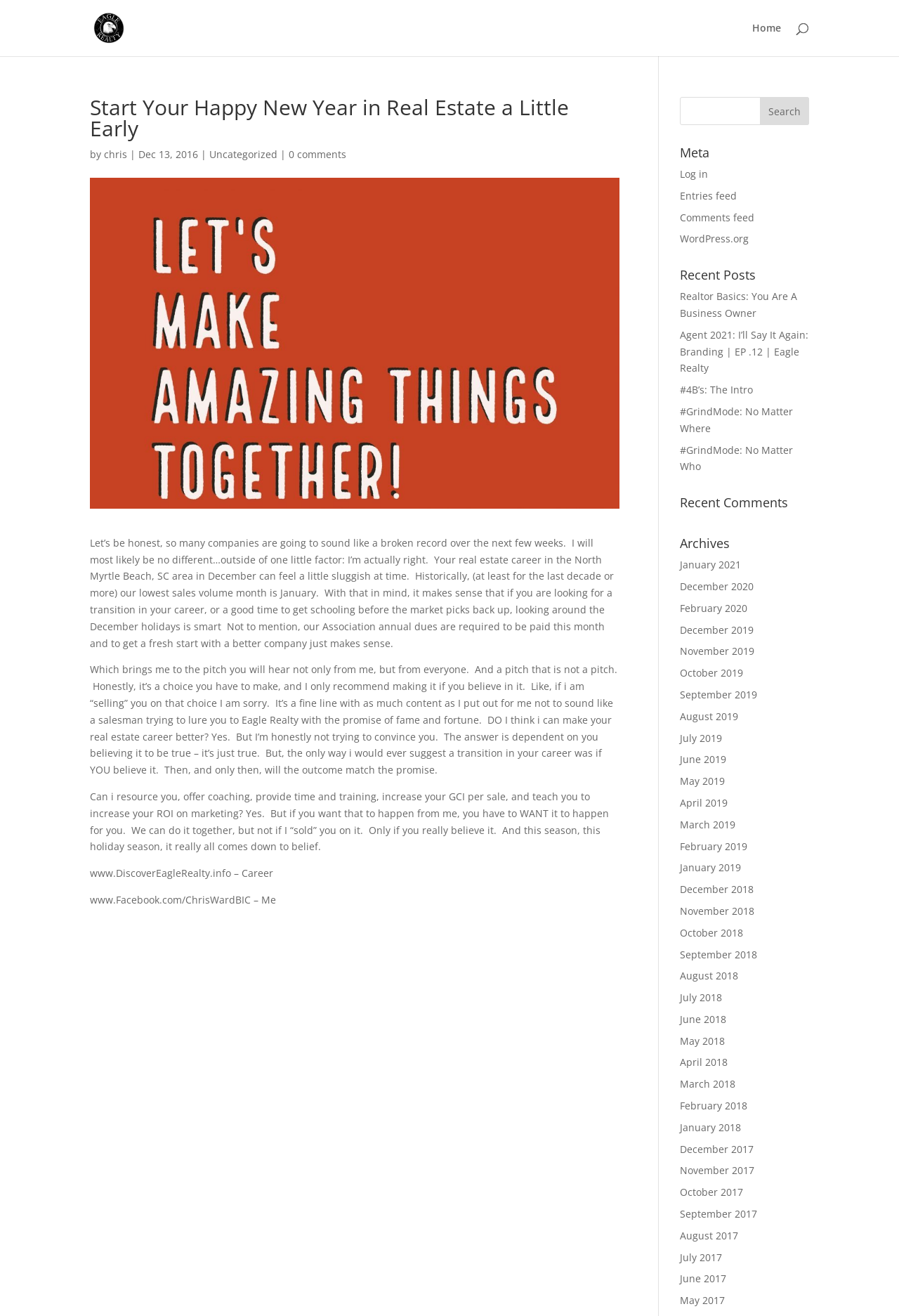What is the lowest sales volume month in the North Myrtle Beach, SC area?
Kindly offer a comprehensive and detailed response to the question.

According to the article, 'historically, (at least for the last decade or more) our lowest sales volume month is January'.